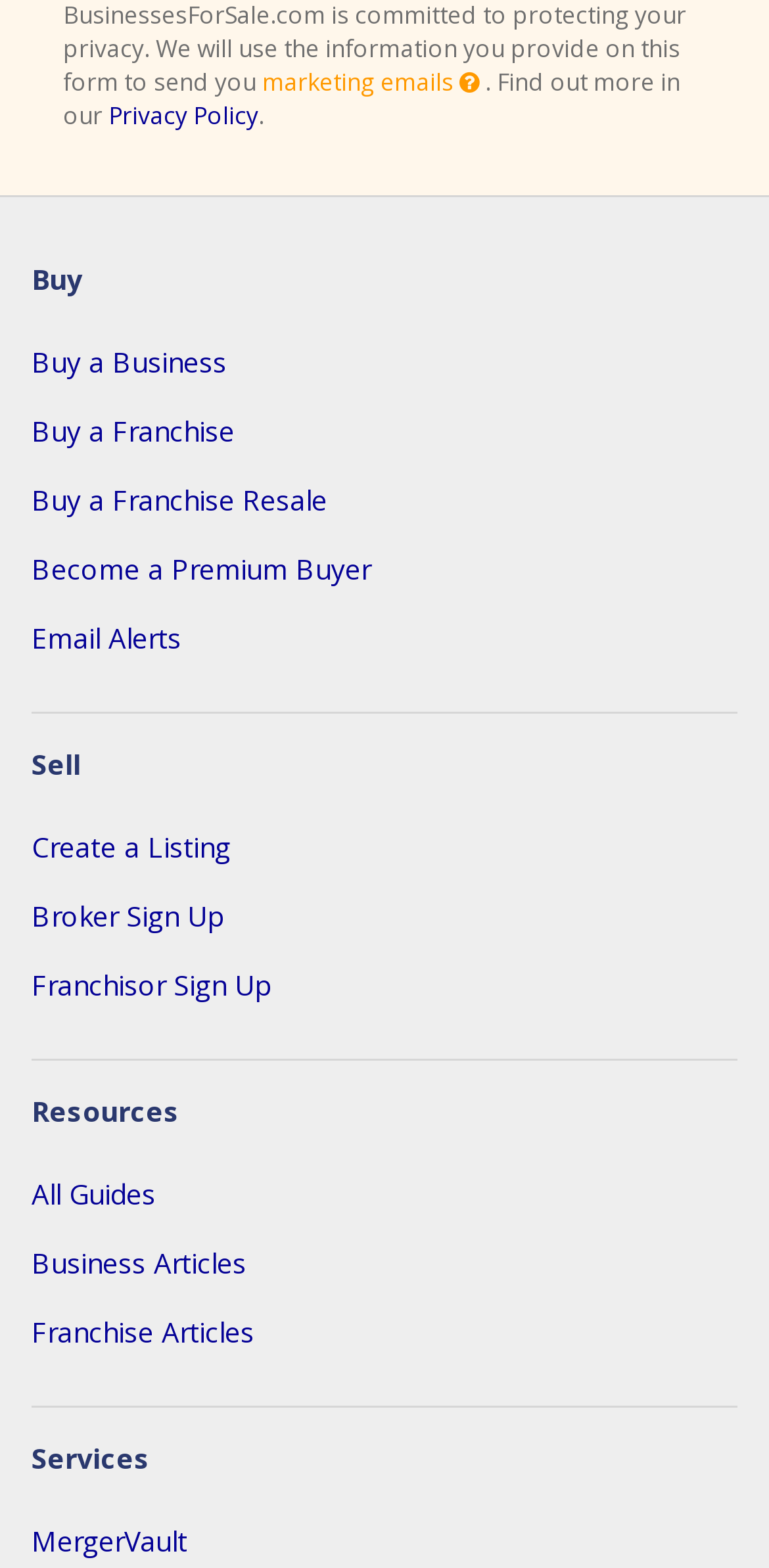Please specify the bounding box coordinates of the clickable region to carry out the following instruction: "Read business articles". The coordinates should be four float numbers between 0 and 1, in the format [left, top, right, bottom].

[0.041, 0.794, 0.959, 0.818]